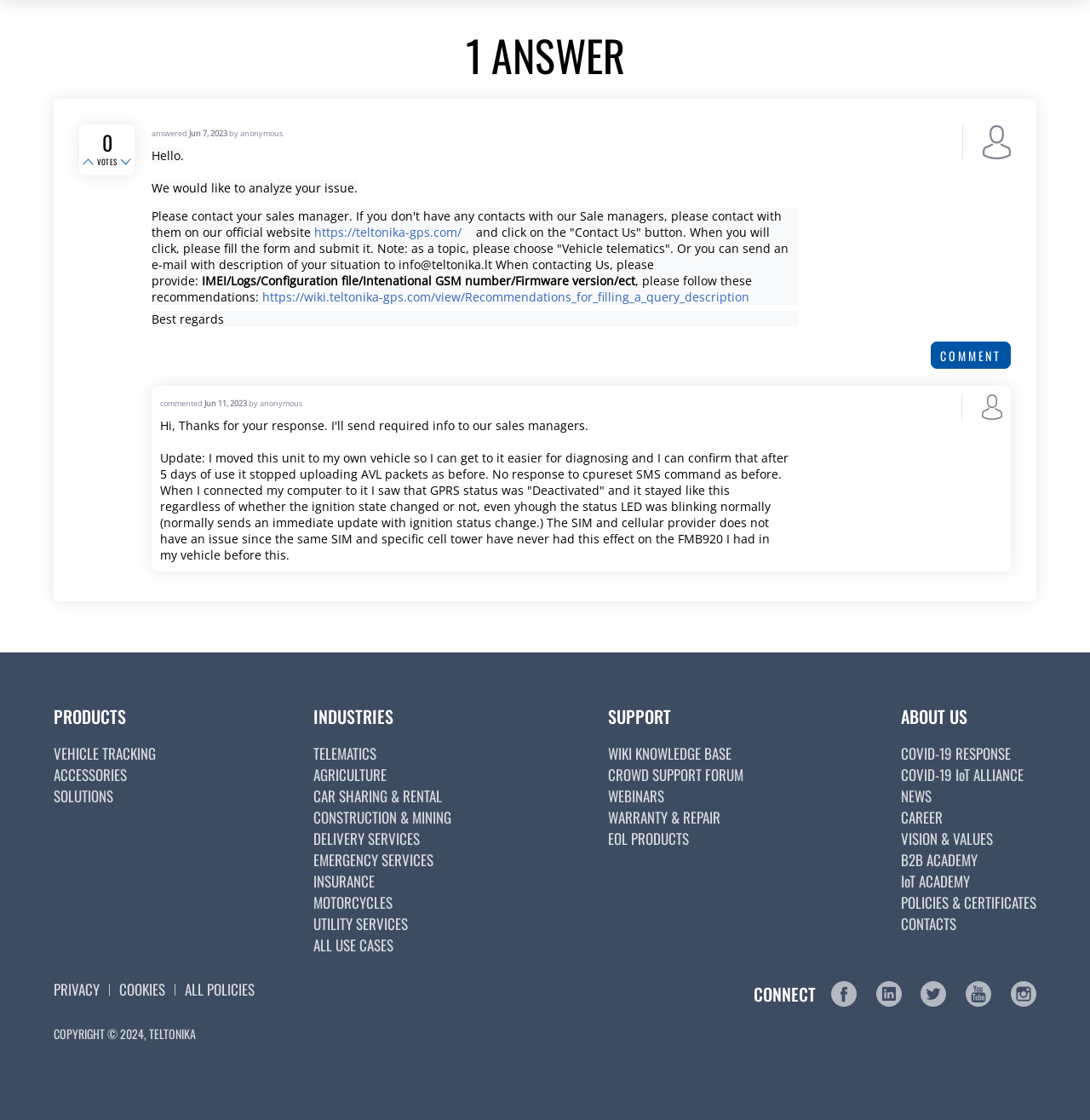Given the following UI element description: "All Use Cases", find the bounding box coordinates in the webpage screenshot.

[0.287, 0.834, 0.361, 0.853]